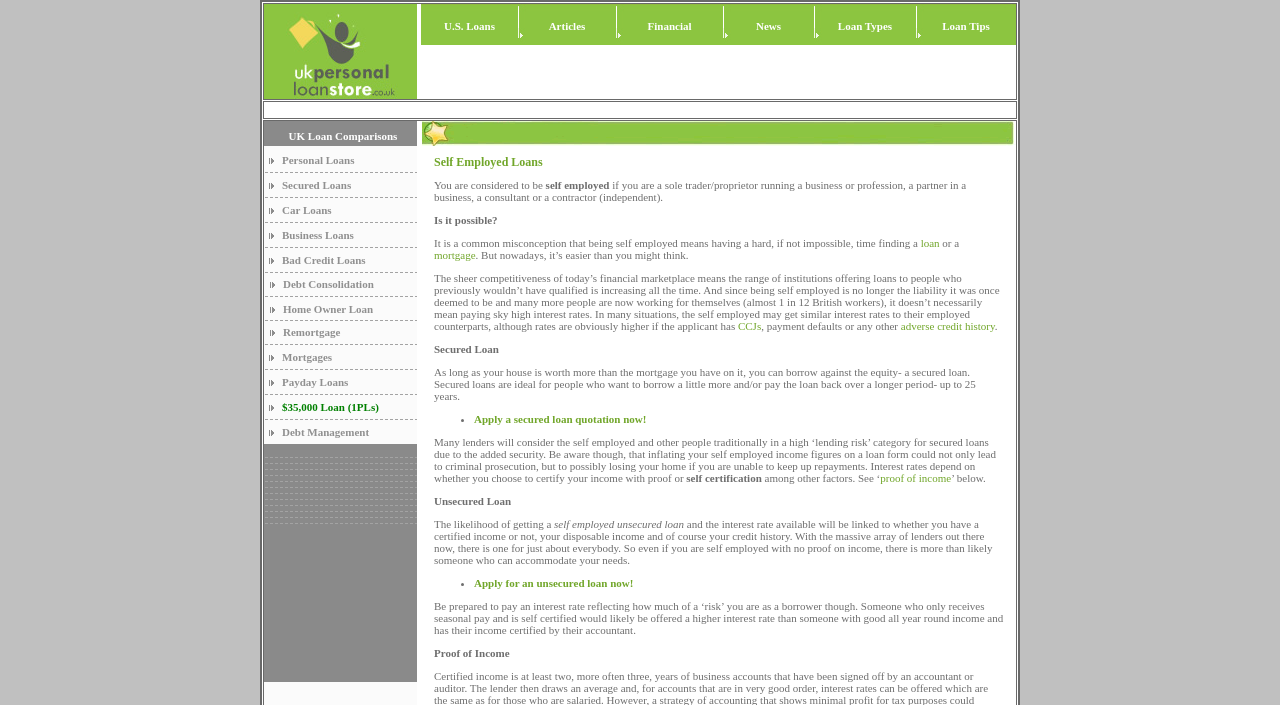Locate the bounding box coordinates of the element to click to perform the following action: 'Click on Business Loans'. The coordinates should be given as four float values between 0 and 1, in the form of [left, top, right, bottom].

[0.22, 0.325, 0.276, 0.342]